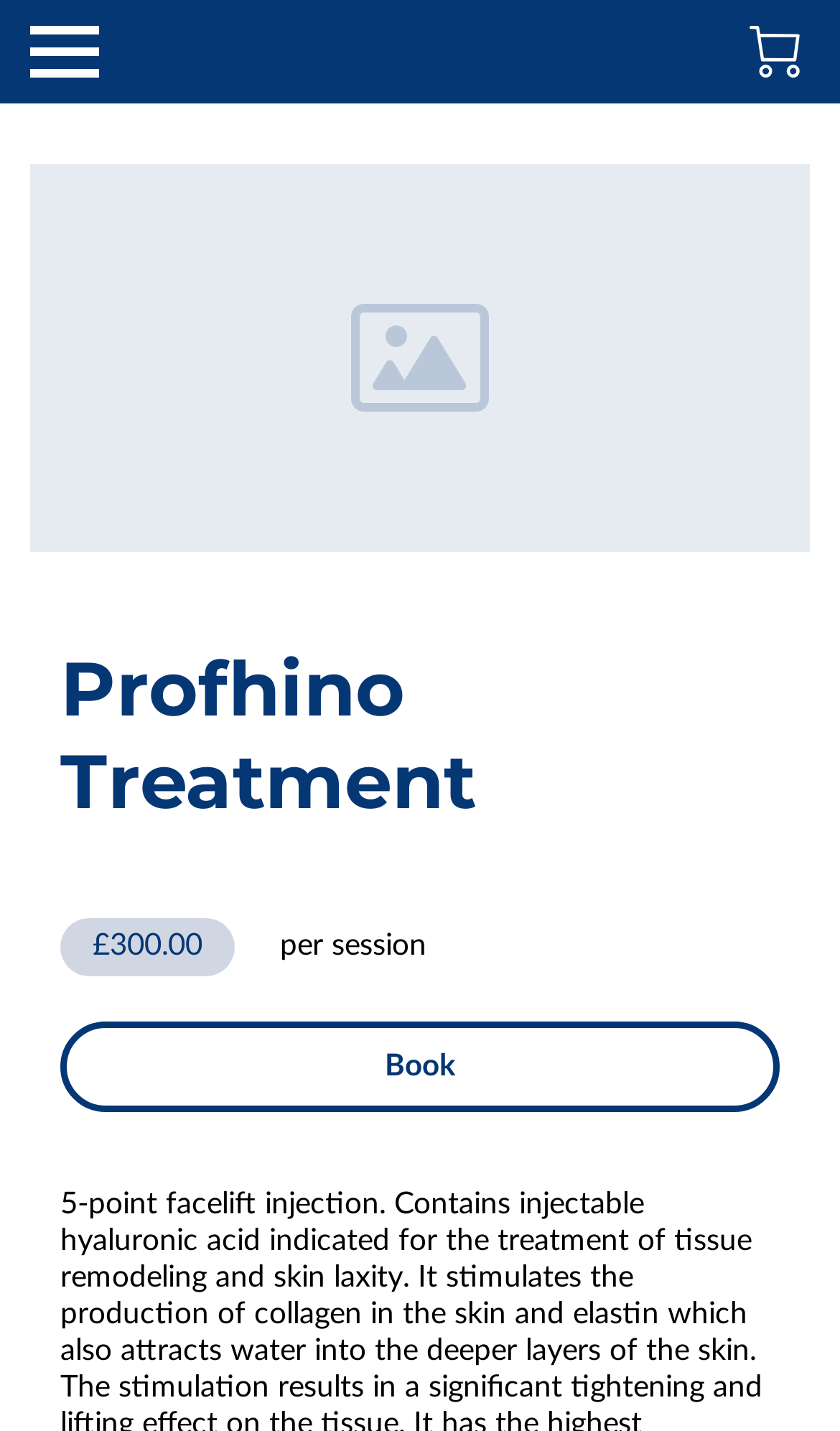What is the unit of the price £300.00?
Please analyze the image and answer the question with as much detail as possible.

I found the unit of the price by looking at the StaticText element with the text 'per session' which is located next to the price '£300.00'.